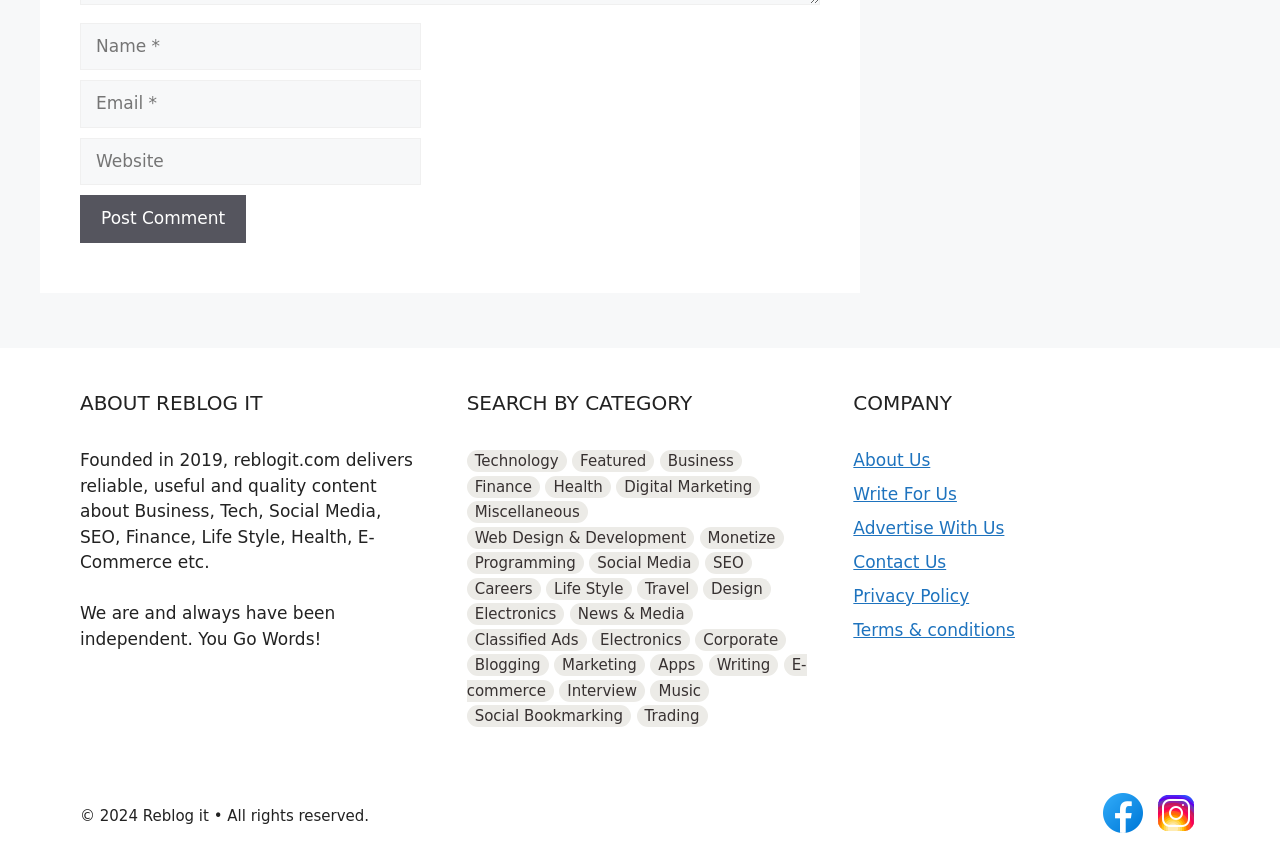Answer the following in one word or a short phrase: 
What year is mentioned in the copyright notice?

2024